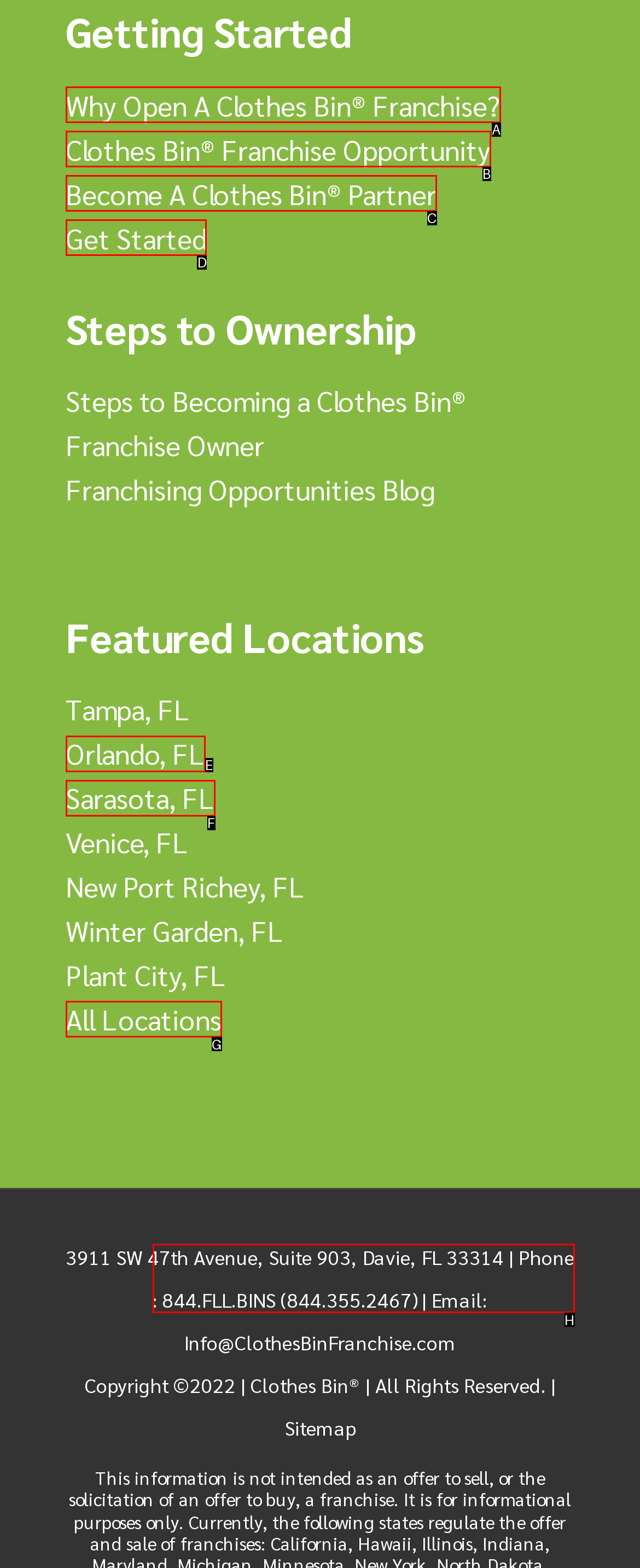Find the correct option to complete this instruction: Get started with the franchise opportunity. Reply with the corresponding letter.

D